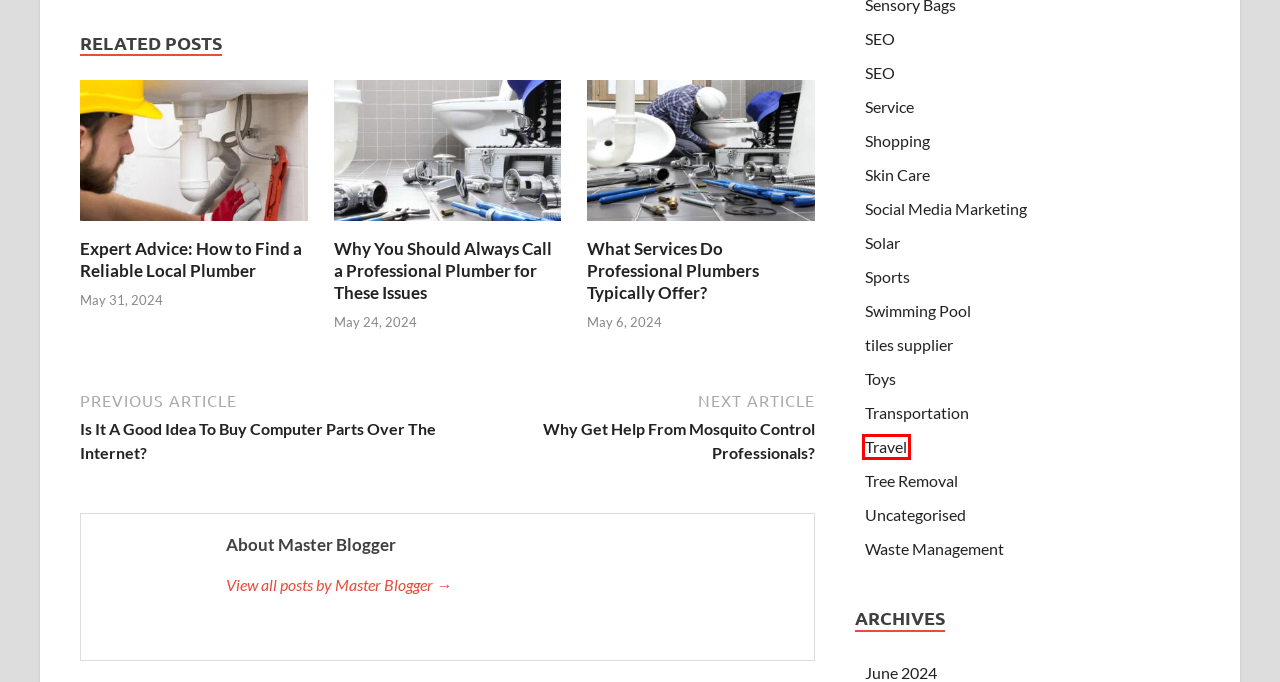You are provided with a screenshot of a webpage containing a red rectangle bounding box. Identify the webpage description that best matches the new webpage after the element in the bounding box is clicked. Here are the potential descriptions:
A. Travel Archives - Master Blogger
B. Why Get Help From Mosquito Control Professionals?
C. Toys Archives - Master Blogger
D. Transportation Archives - Master Blogger
E. SEO Archives - Master Blogger
F. Service Archives - Master Blogger
G. Tree Removal Archives - Master Blogger
H. Uncategorised Archives - Master Blogger

A